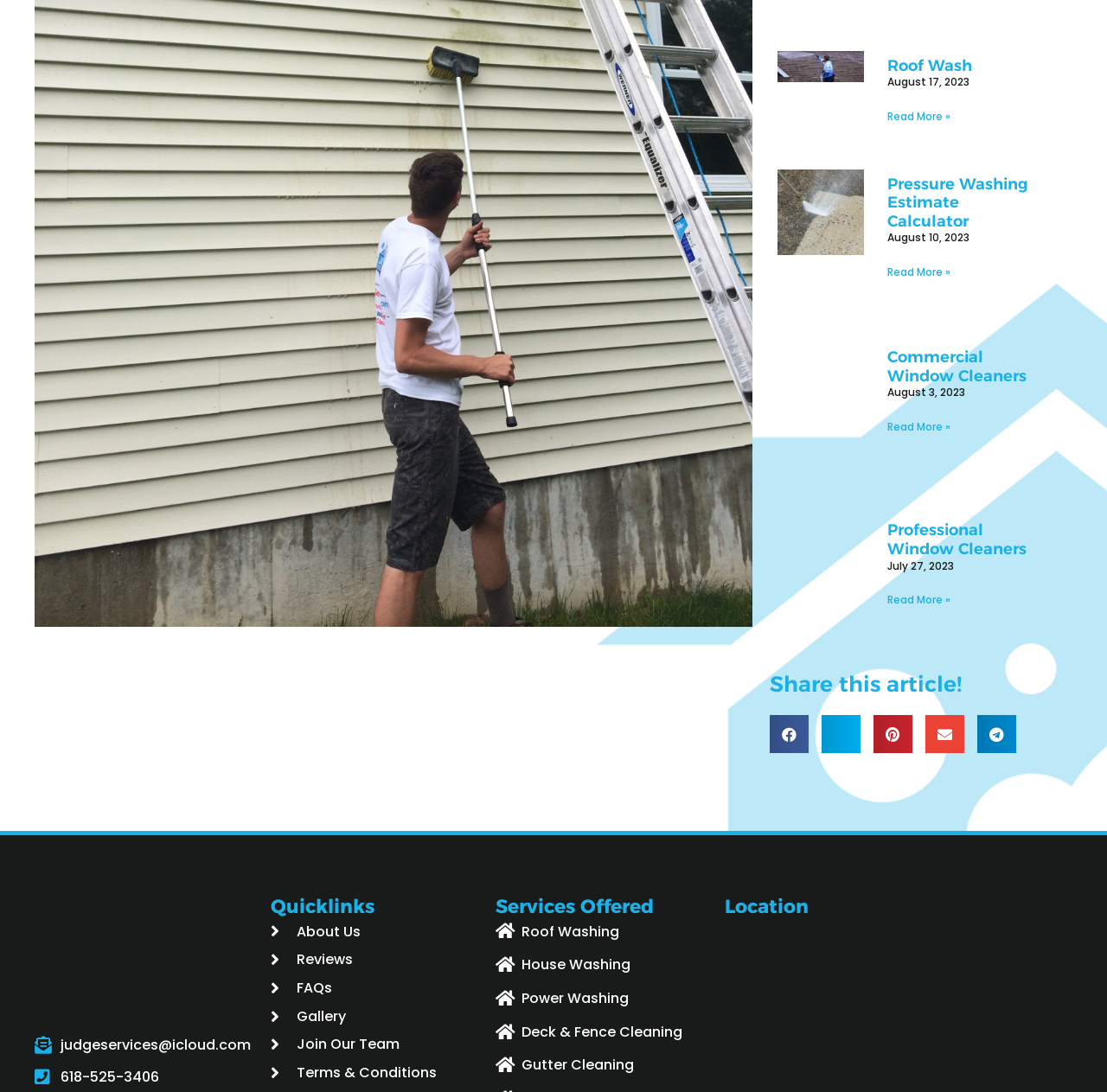Please determine the bounding box coordinates of the element to click in order to execute the following instruction: "Read more about Roof Wash". The coordinates should be four float numbers between 0 and 1, specified as [left, top, right, bottom].

[0.801, 0.1, 0.858, 0.113]